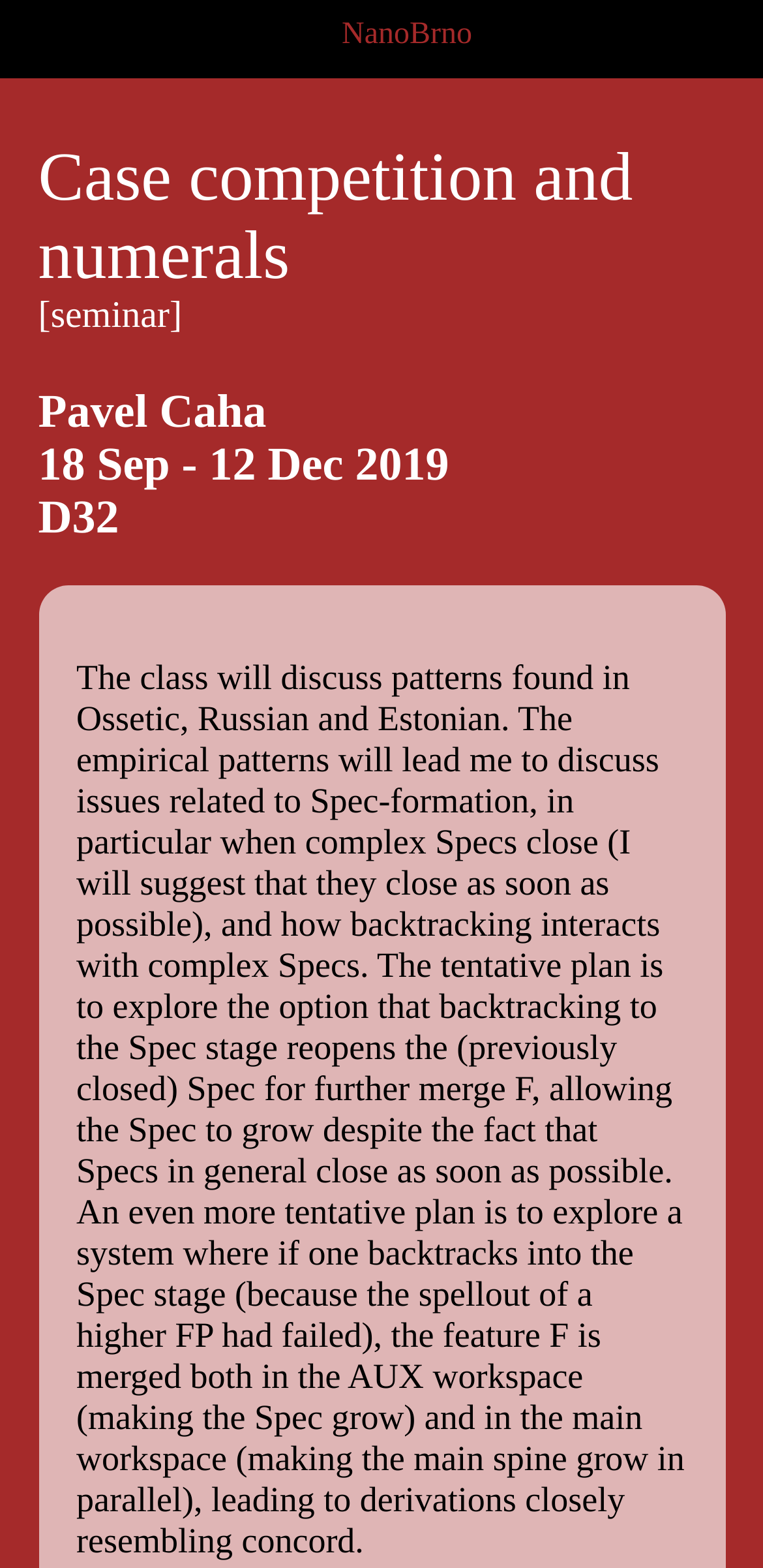Identify and provide the bounding box for the element described by: "NanoBrno".

[0.448, 0.011, 0.619, 0.032]